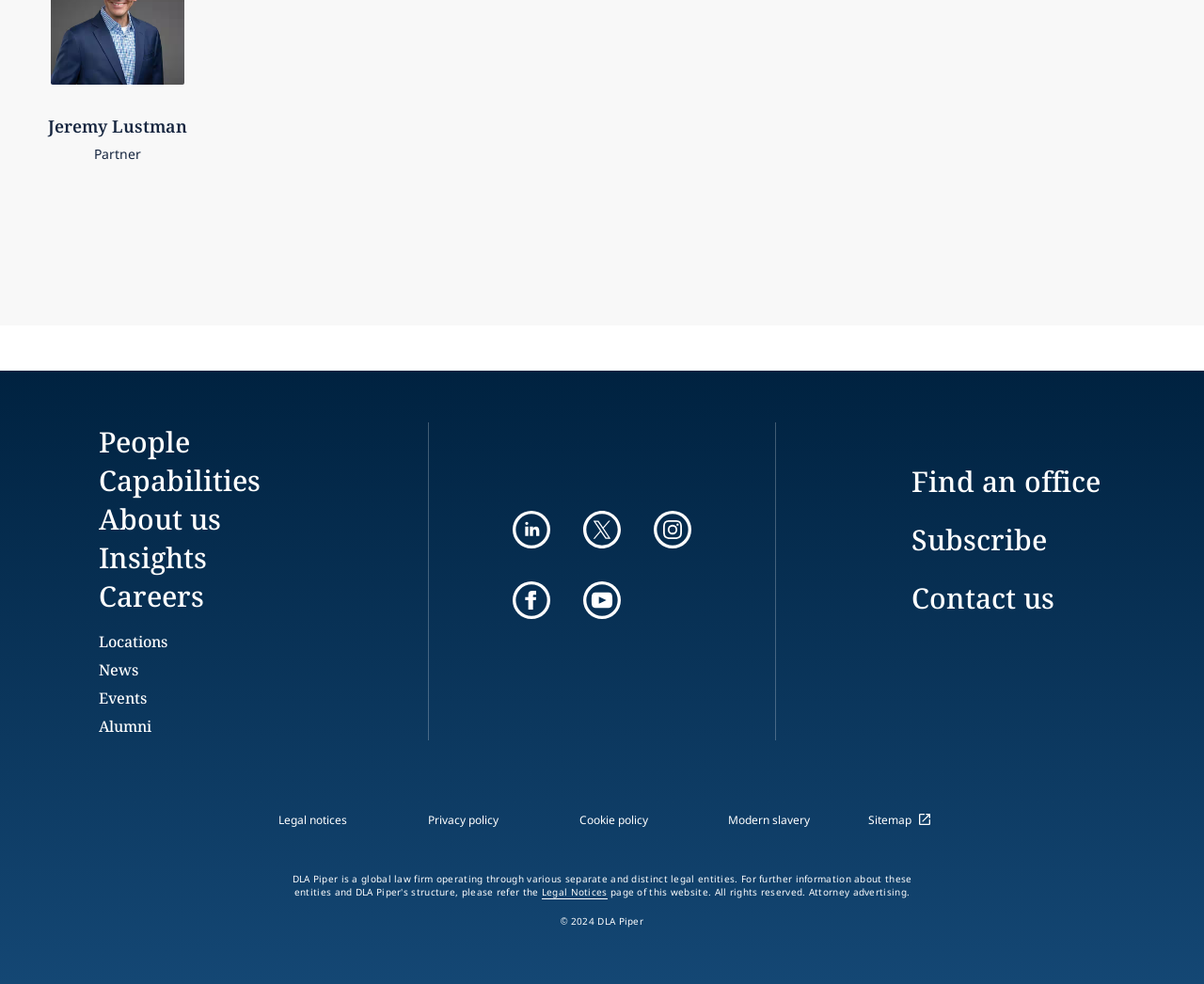What is the name of the company? Analyze the screenshot and reply with just one word or a short phrase.

DLA Piper